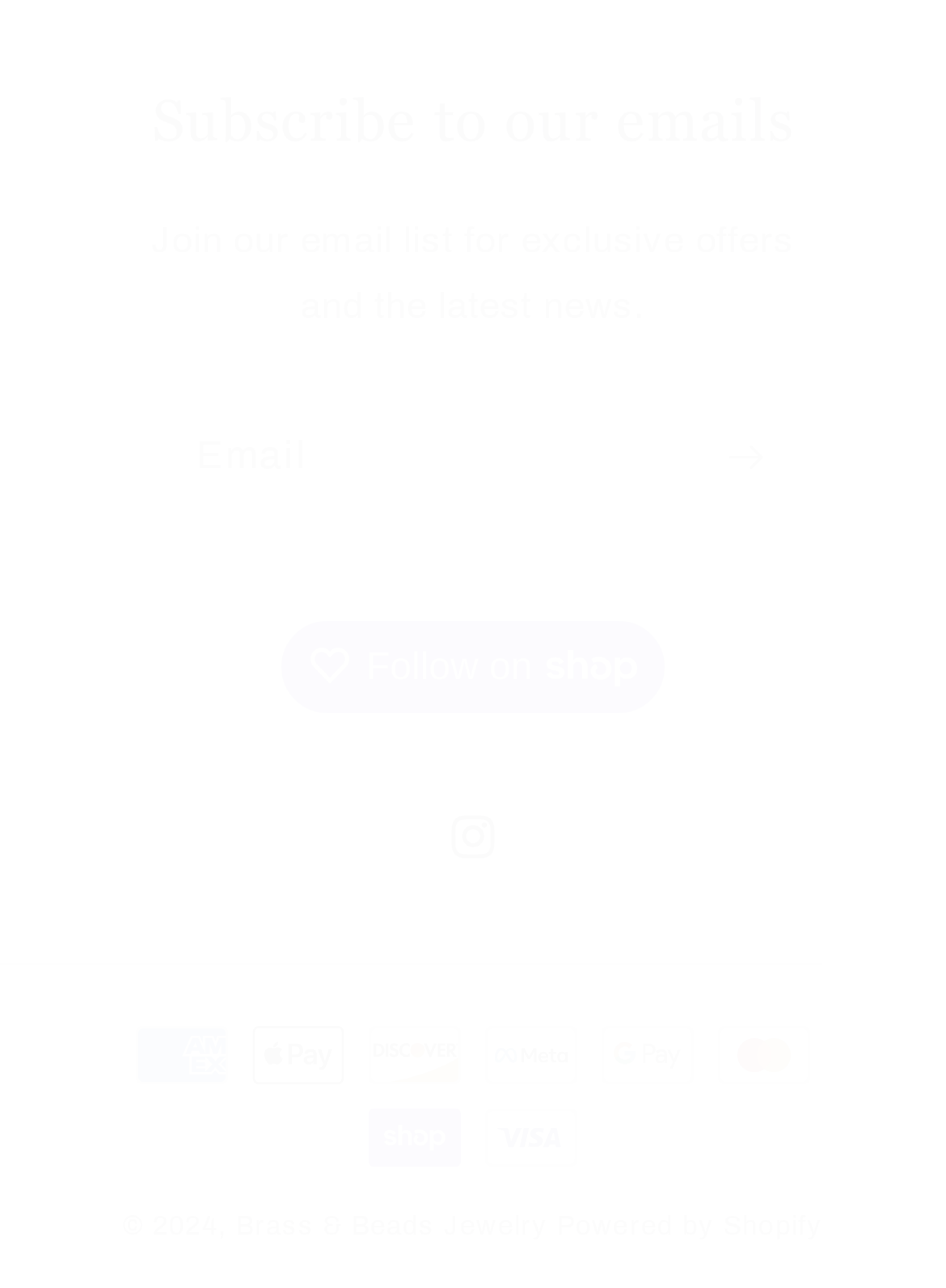Identify the bounding box coordinates for the UI element described as: "Powered by Shopify". The coordinates should be provided as four floats between 0 and 1: [left, top, right, bottom].

[0.589, 0.94, 0.87, 0.962]